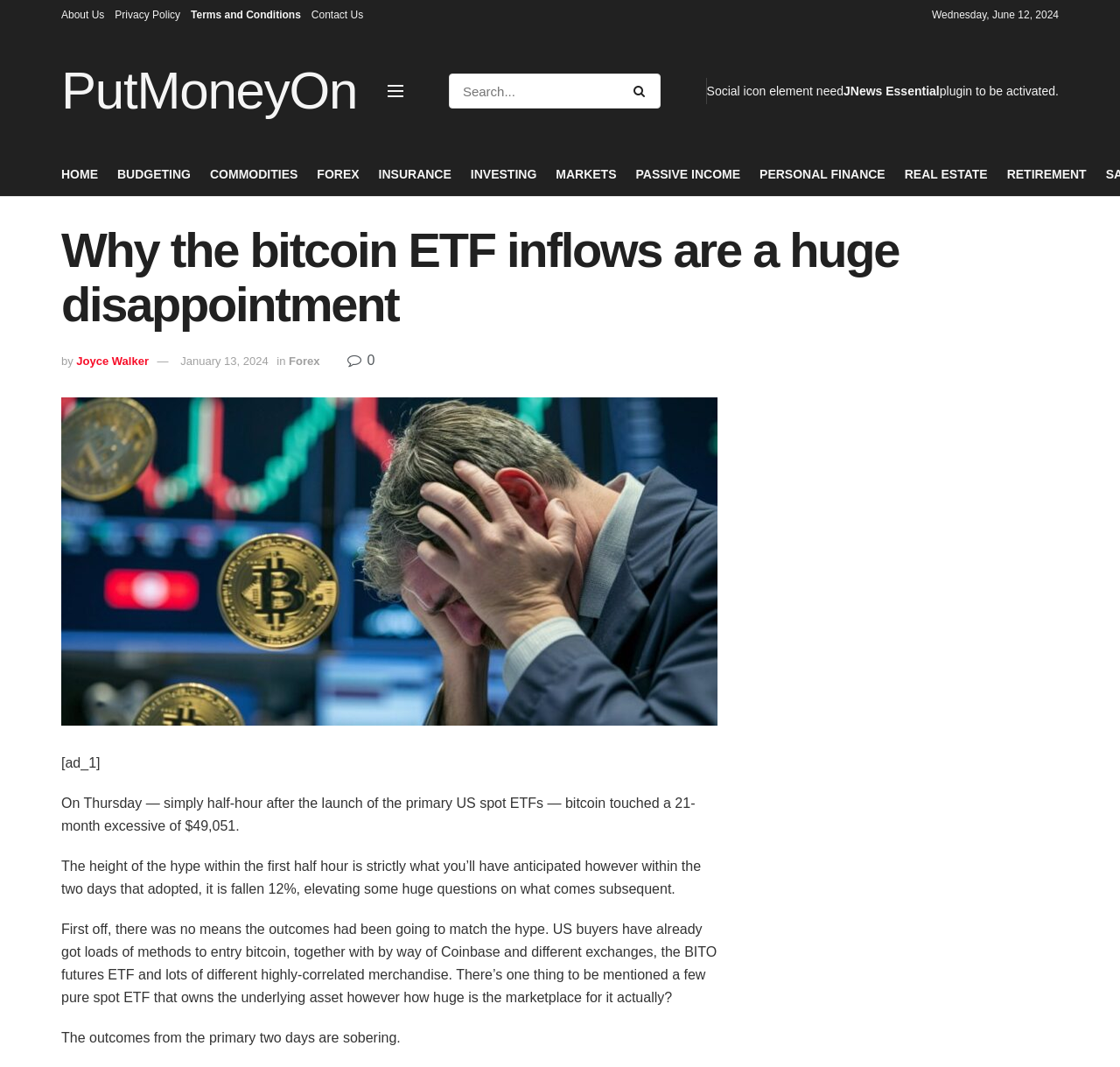Could you highlight the region that needs to be clicked to execute the instruction: "Search for something"?

[0.401, 0.069, 0.59, 0.102]